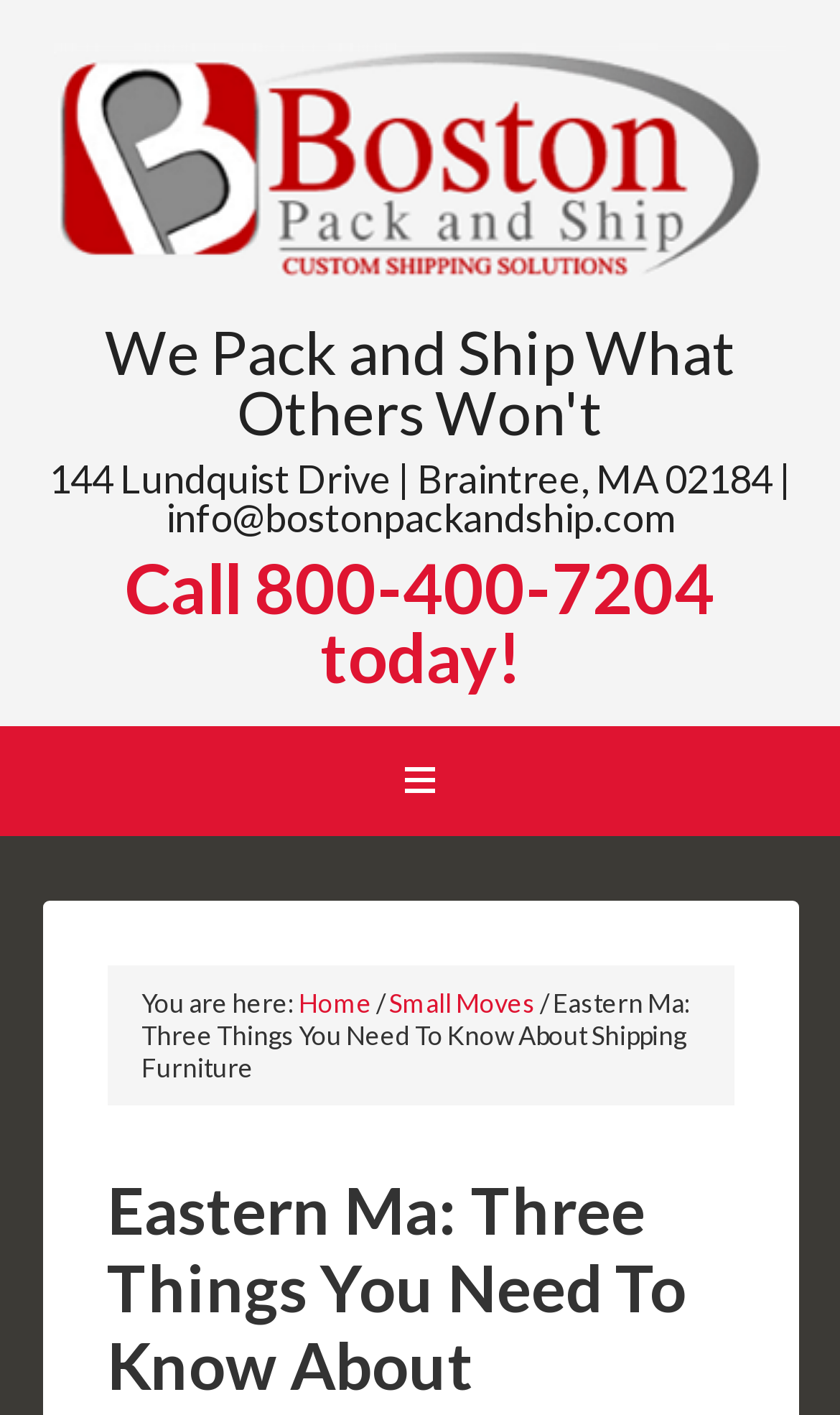What is the address of the company?
With the help of the image, please provide a detailed response to the question.

I found the address by looking at the heading element that contains the address, which is '144 Lundquist Drive | Braintree, MA 02184 | info@bostonpackandship.com'.